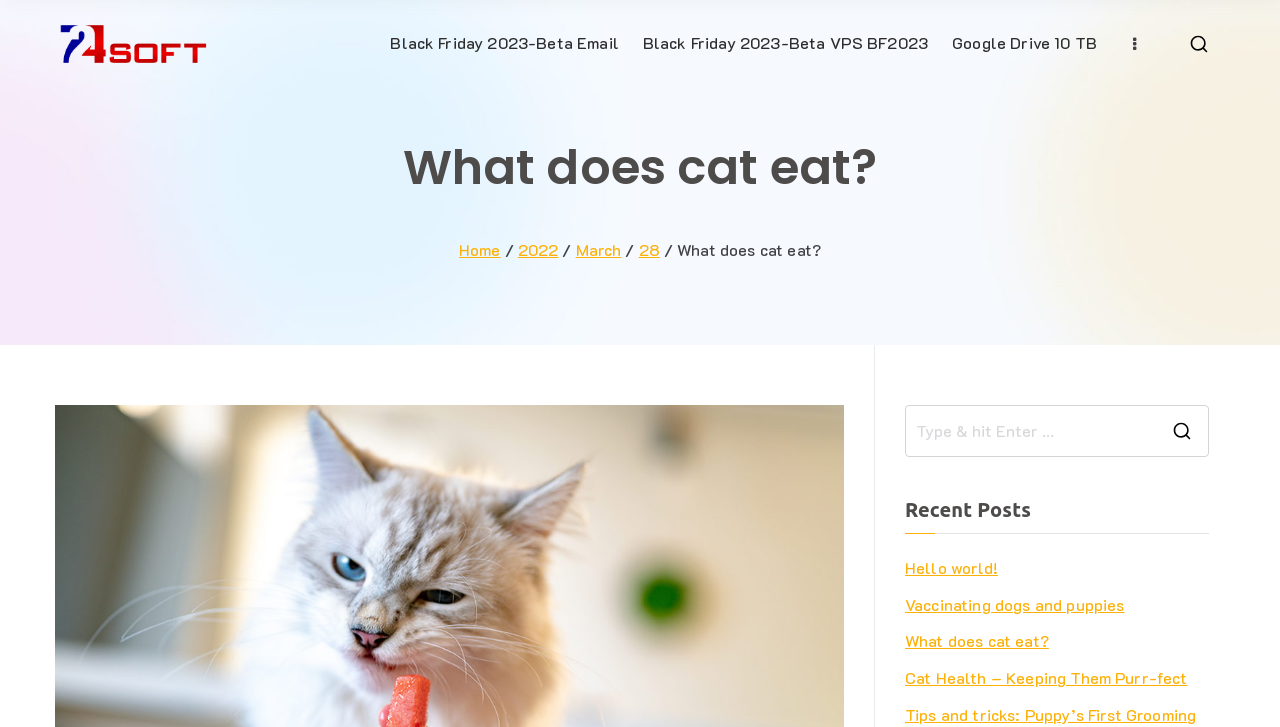Provide an in-depth description of the elements and layout of the webpage.

The webpage is about a blog or article discussing what cats eat. At the top left, there is a logo of "724Soft.com" which is an image and a link. Next to it, there is a text "Software SAAS Hosting VPS Service". Below these elements, there are several links to different promotions or services, including "Black Friday 2023-Beta Email", "Black Friday 2023-Beta VPS BF2023", and "Google Drive 10 TB". 

On the right side of the top section, there is a small image with no description. The main title of the webpage "What does cat eat?" is a heading located in the middle of the page. Below the title, there is a navigation section with breadcrumbs, showing the path "Home > 2022 > March > 28". 

On the right side of the navigation section, there is a search bar with a search icon and a text "Search for:". Below the navigation section, there is a heading "Recent Posts" followed by a list of links to different articles, including "Hello world!", "Vaccinating dogs and puppies", "What does cat eat?", and "Cat Health – Keeping Them Purr-fect".